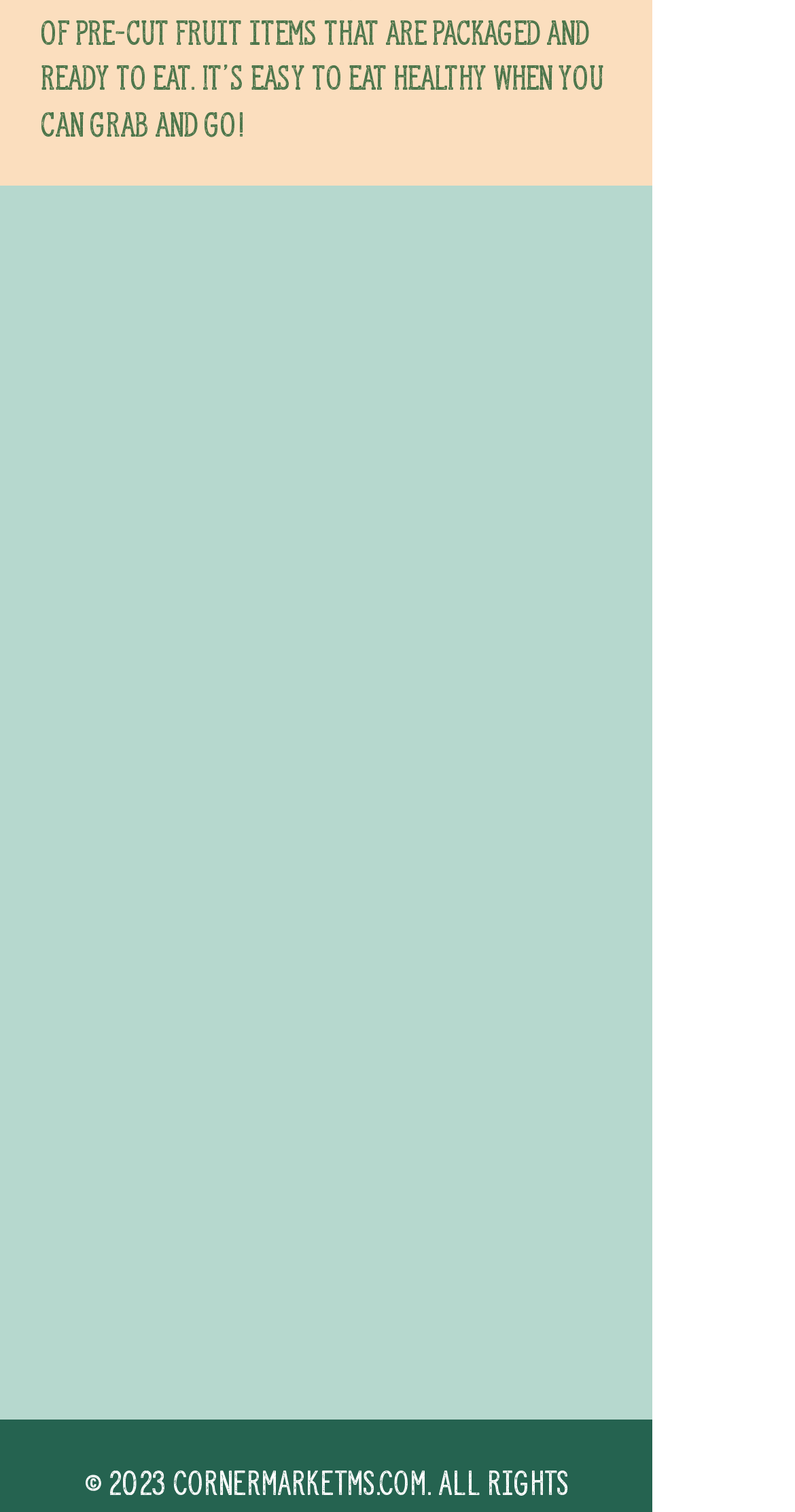What is the logo of the website?
We need a detailed and meticulous answer to the question.

The logo of the website is an image located at the top left corner of the webpage, which is identified as 'CornerMarketLogoGreen - No Tag Stacked-01.png'.